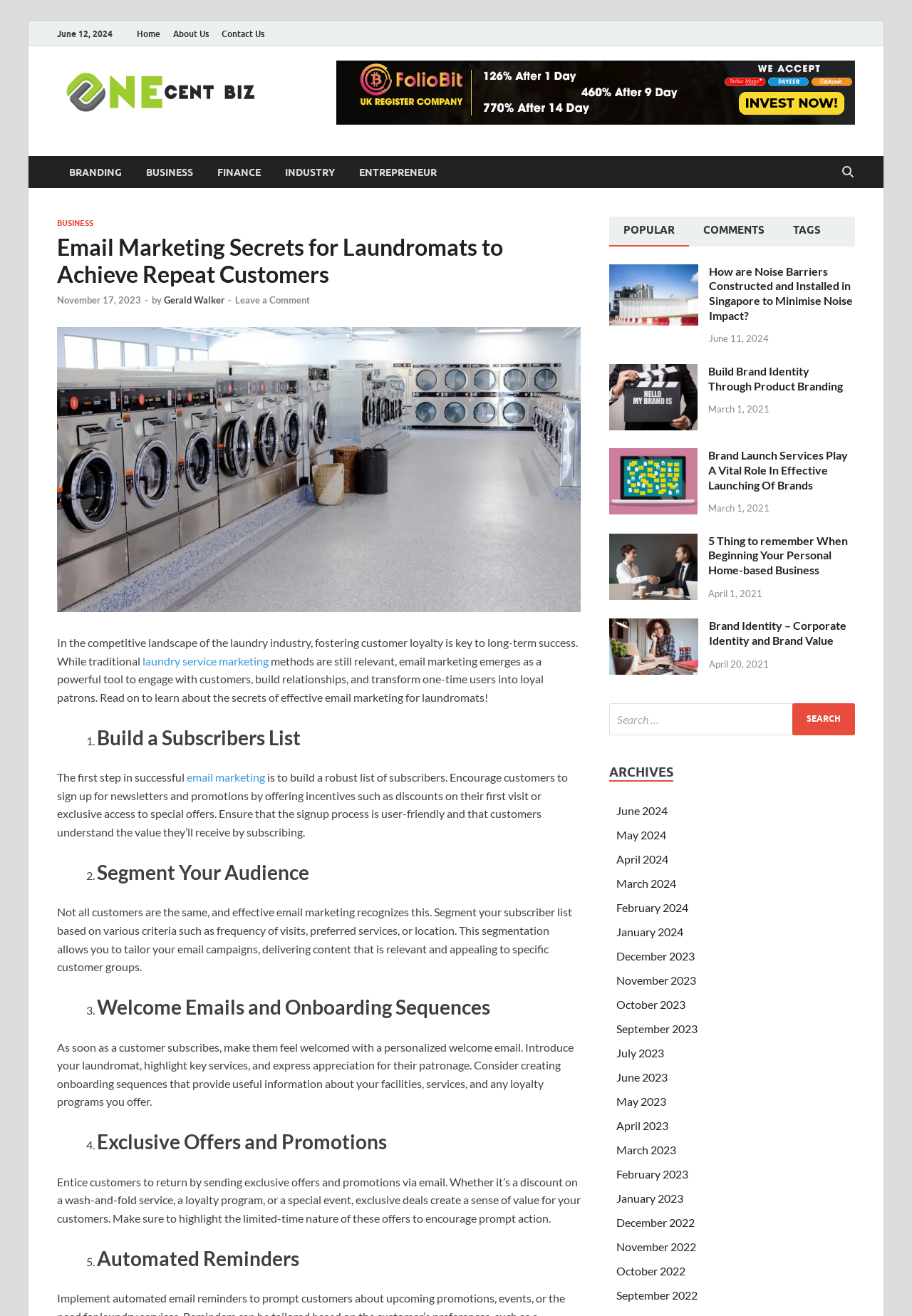What is the benefit of offering exclusive deals to customers?
Respond to the question with a single word or phrase according to the image.

Encourage prompt action